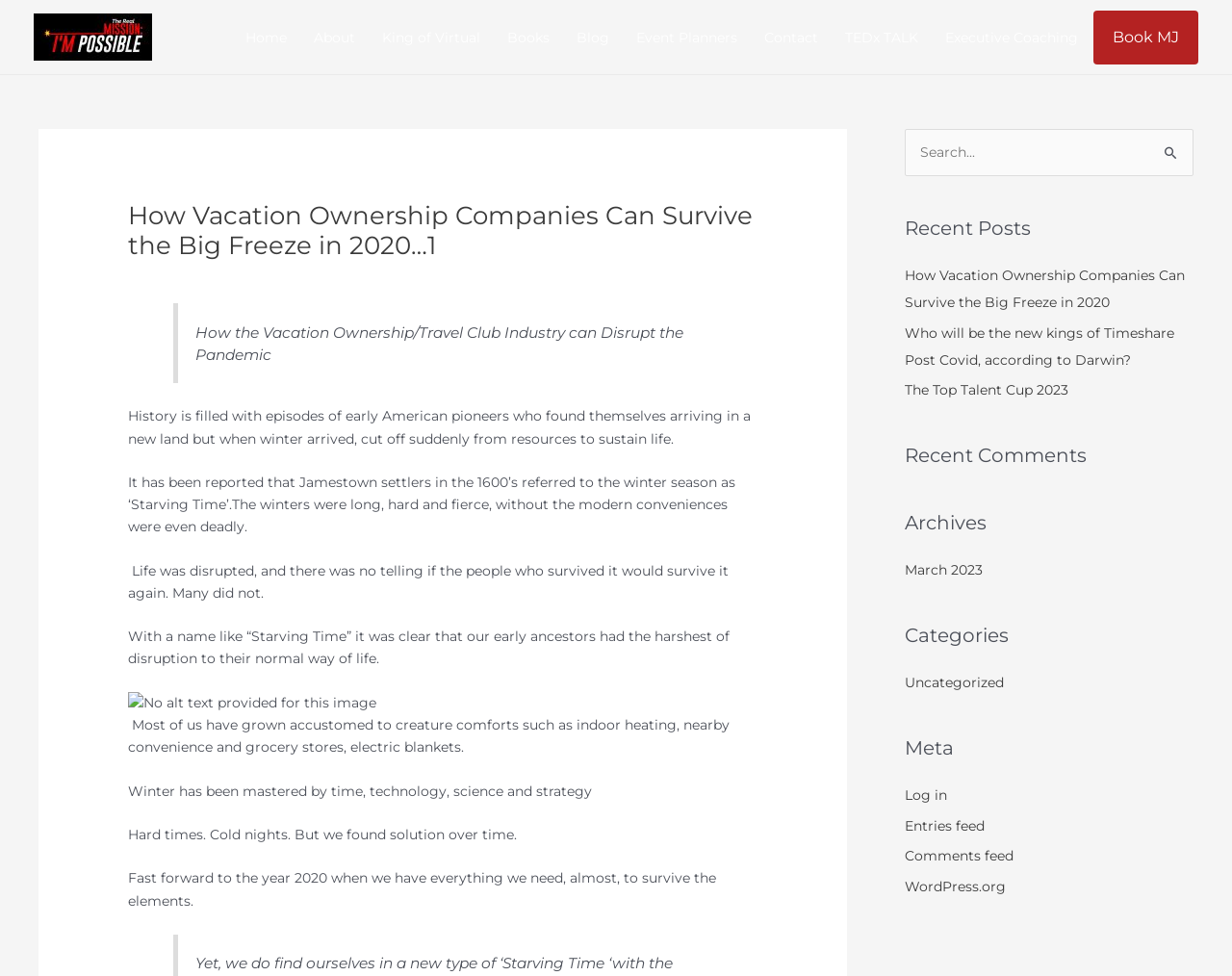Articulate a detailed summary of the webpage's content and design.

This webpage appears to be a blog post titled "How Vacation Ownership Companies Can Survive the Big Freeze in 2020…1" by Coach MJ Tolan. At the top left, there is a link to the author's name, accompanied by a small image. Below this, there is a navigation menu with 10 links, including "Home", "About", "King of Virtual", "Books", "Blog", "Event Planners", "Contact", "TEDx TALK", "Executive Coaching", and "Book MJ".

The main content of the page is divided into several sections. The first section is a heading that repeats the title of the blog post. Below this, there is a blockquote with a brief summary of the post, which discusses how the vacation ownership industry can disrupt the pandemic. 

The main article is divided into several paragraphs, which describe the concept of "Starving Time" in the early American pioneer era and how it relates to the current pandemic. The text is accompanied by an image with no alt text provided.

On the right side of the page, there are several complementary sections. The first section is a search bar with a label "Search for:" and a button to submit the search query. Below this, there are sections for "Recent Posts", "Recent Comments", "Archives", "Categories", and "Meta", each with links to related content. The "Recent Posts" section lists three links to other blog posts, while the "Archives" section lists a single link to March 2023. The "Categories" section lists a single link to "Uncategorized", and the "Meta" section lists four links to login, feeds, and WordPress.org.